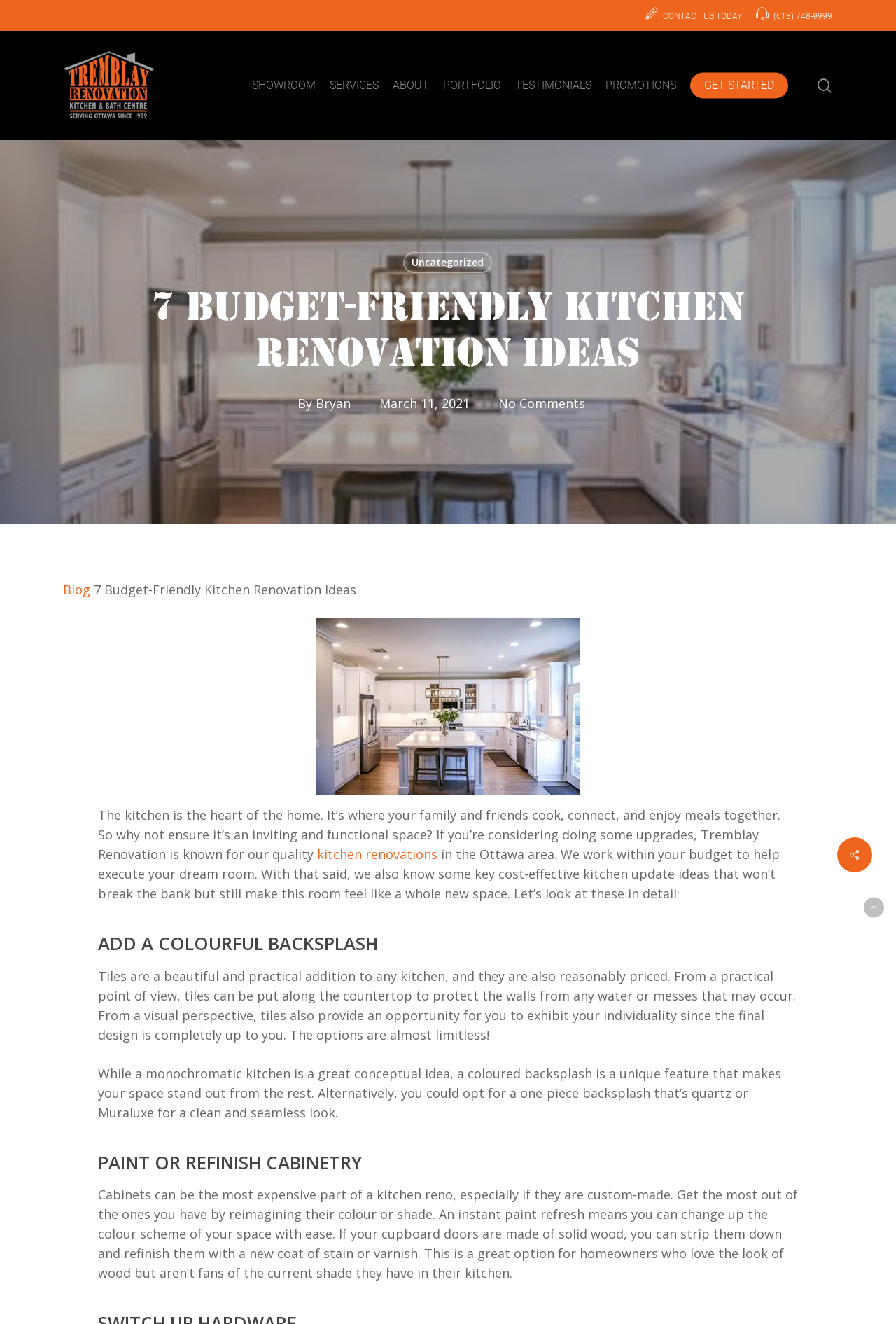Predict the bounding box coordinates of the UI element that matches this description: "parent_node: CONTACT US TODAY". The coordinates should be in the format [left, top, right, bottom] with each value between 0 and 1.

[0.964, 0.678, 0.987, 0.693]